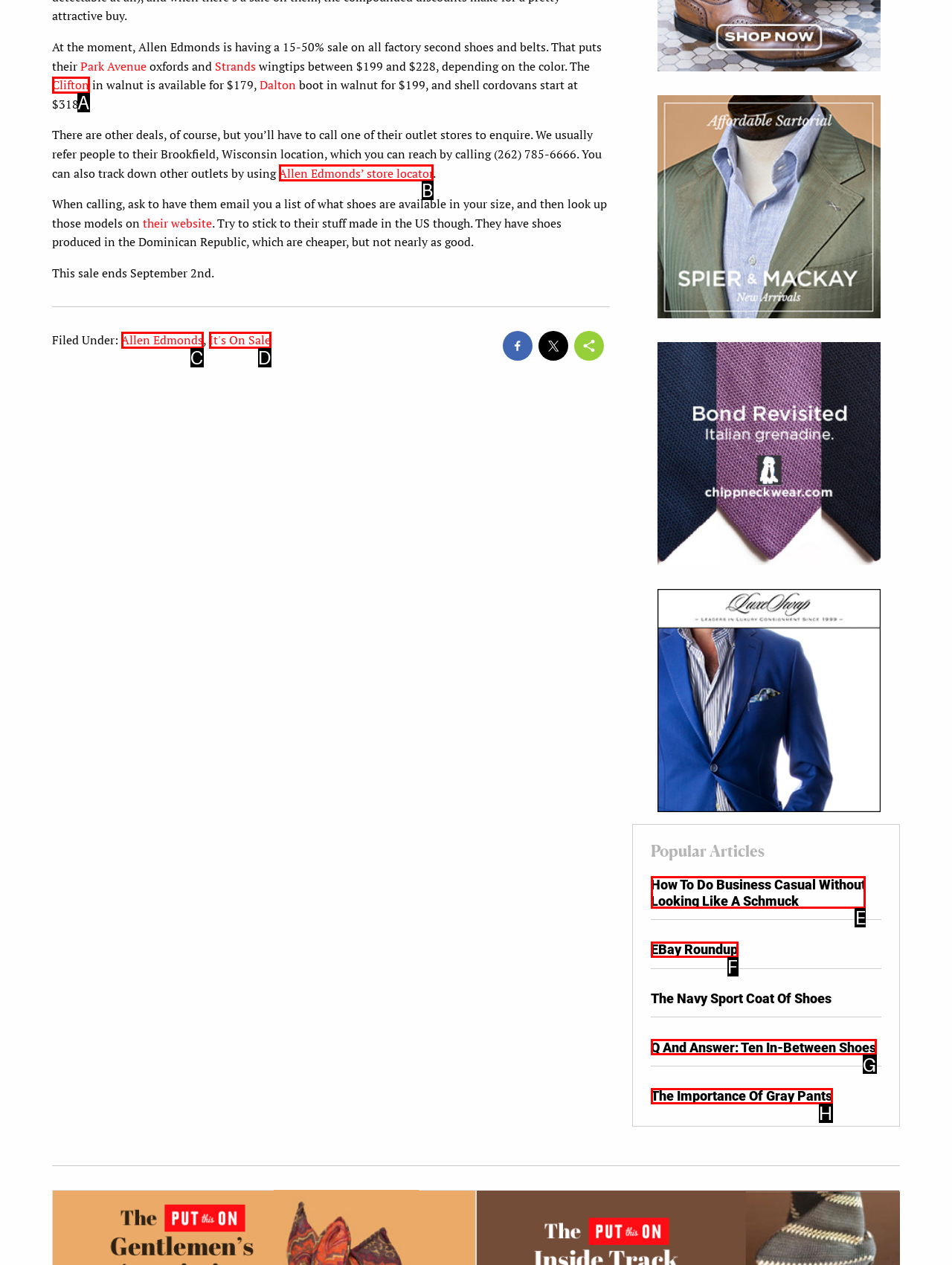Indicate the letter of the UI element that should be clicked to accomplish the task: Read the 'How To Do Business Casual Without Looking Like A Schmuck' article. Answer with the letter only.

E